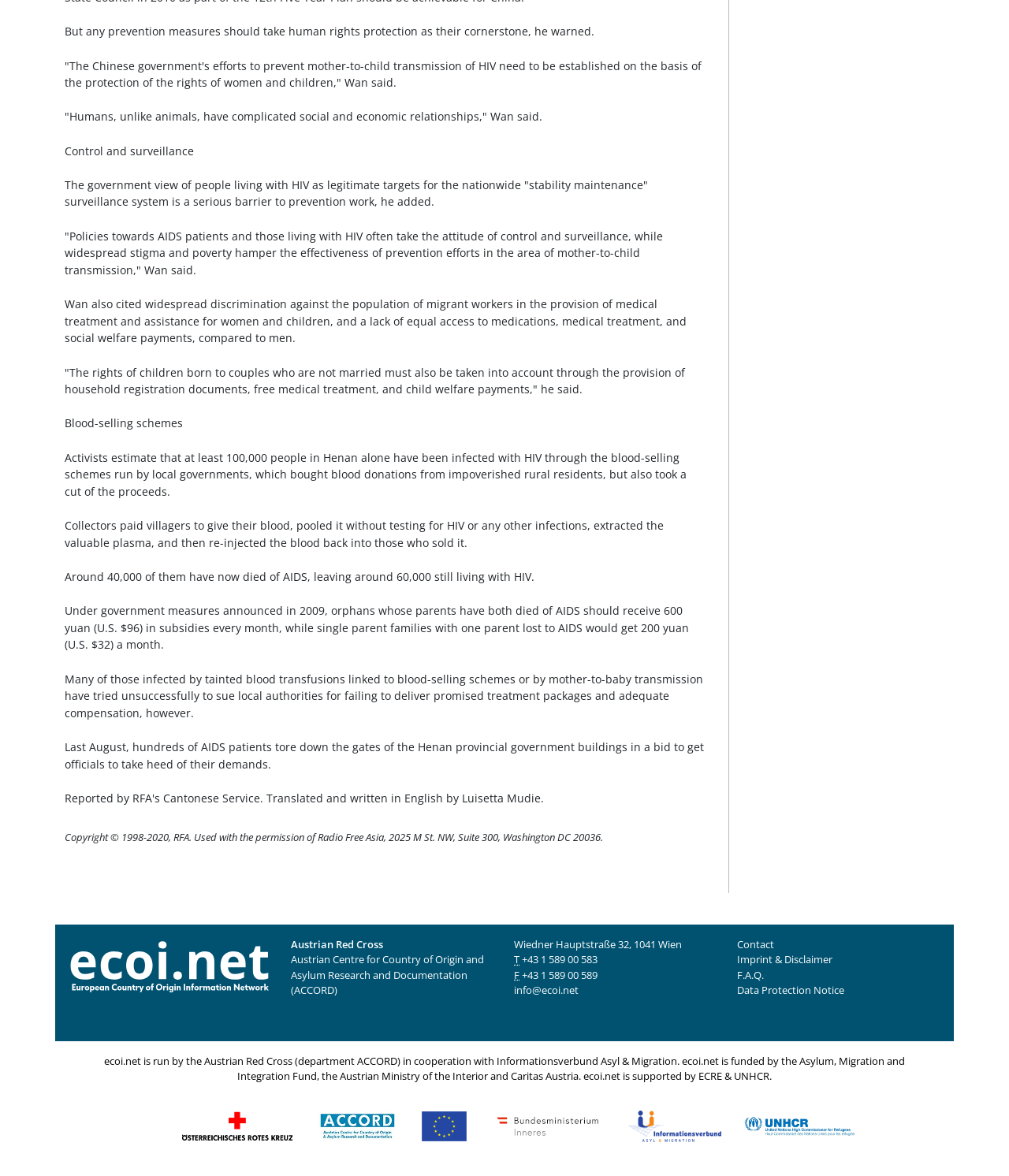Show the bounding box coordinates for the element that needs to be clicked to execute the following instruction: "contact via phone". Provide the coordinates in the form of four float numbers between 0 and 1, i.e., [left, top, right, bottom].

[0.517, 0.81, 0.592, 0.822]